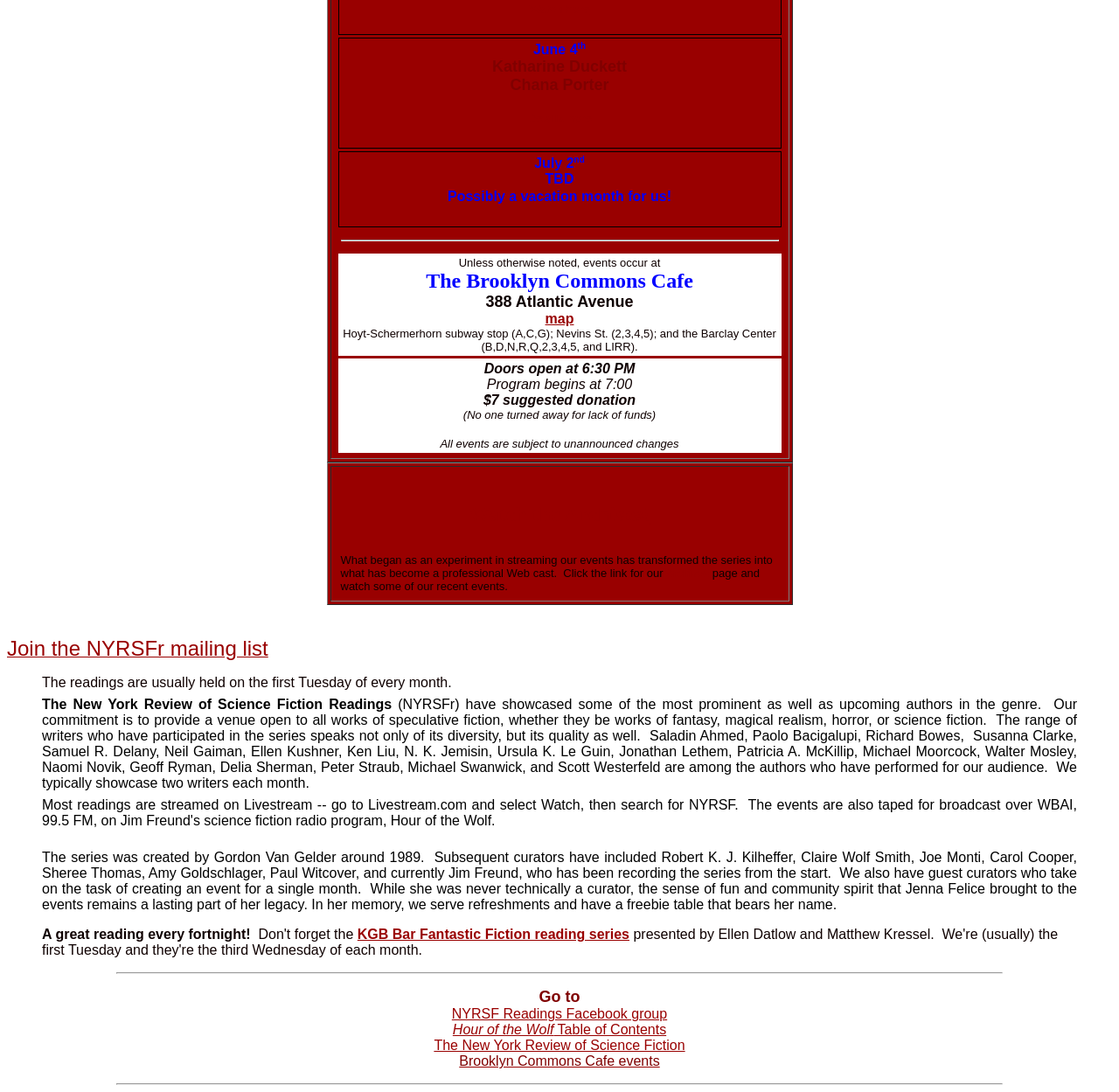Using the given description, provide the bounding box coordinates formatted as (top-left x, top-left y, bottom-right x, bottom-right y), with all values being floating point numbers between 0 and 1. Description: Details here

[0.471, 0.102, 0.529, 0.114]